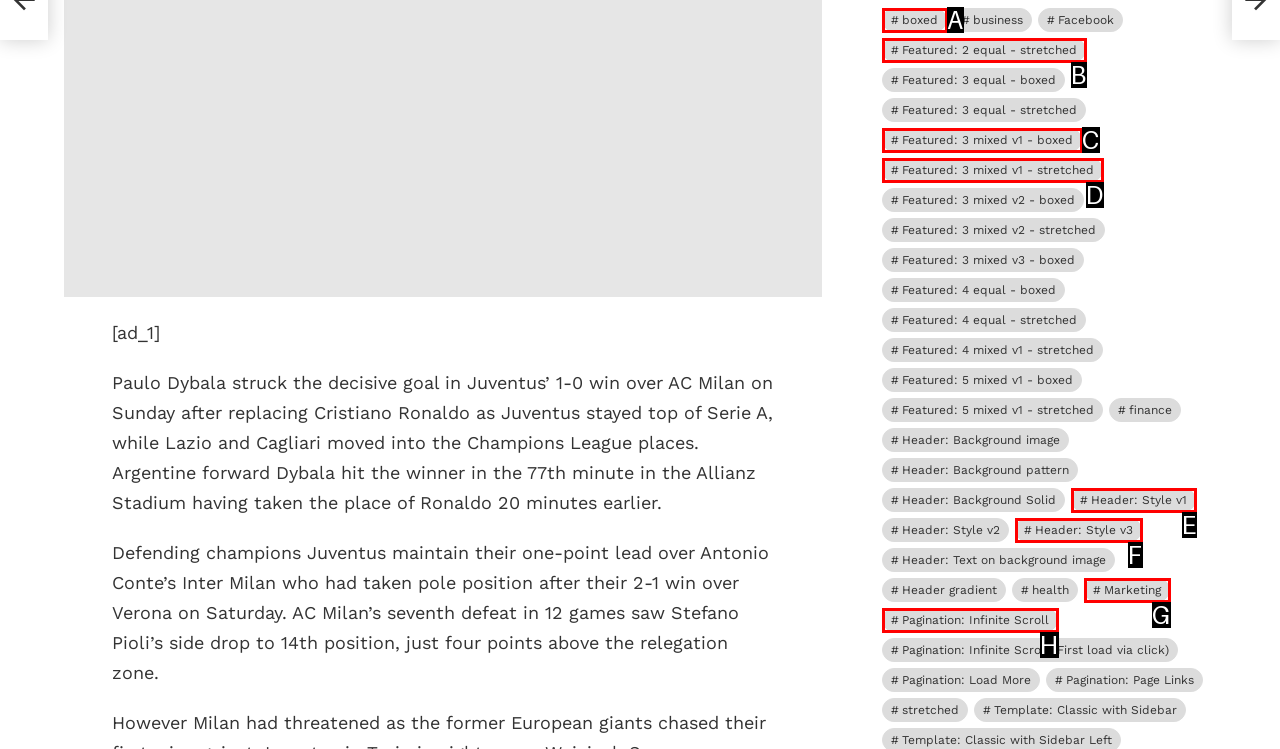Determine which option fits the following description: Header: Style v1
Answer with the corresponding option's letter directly.

E